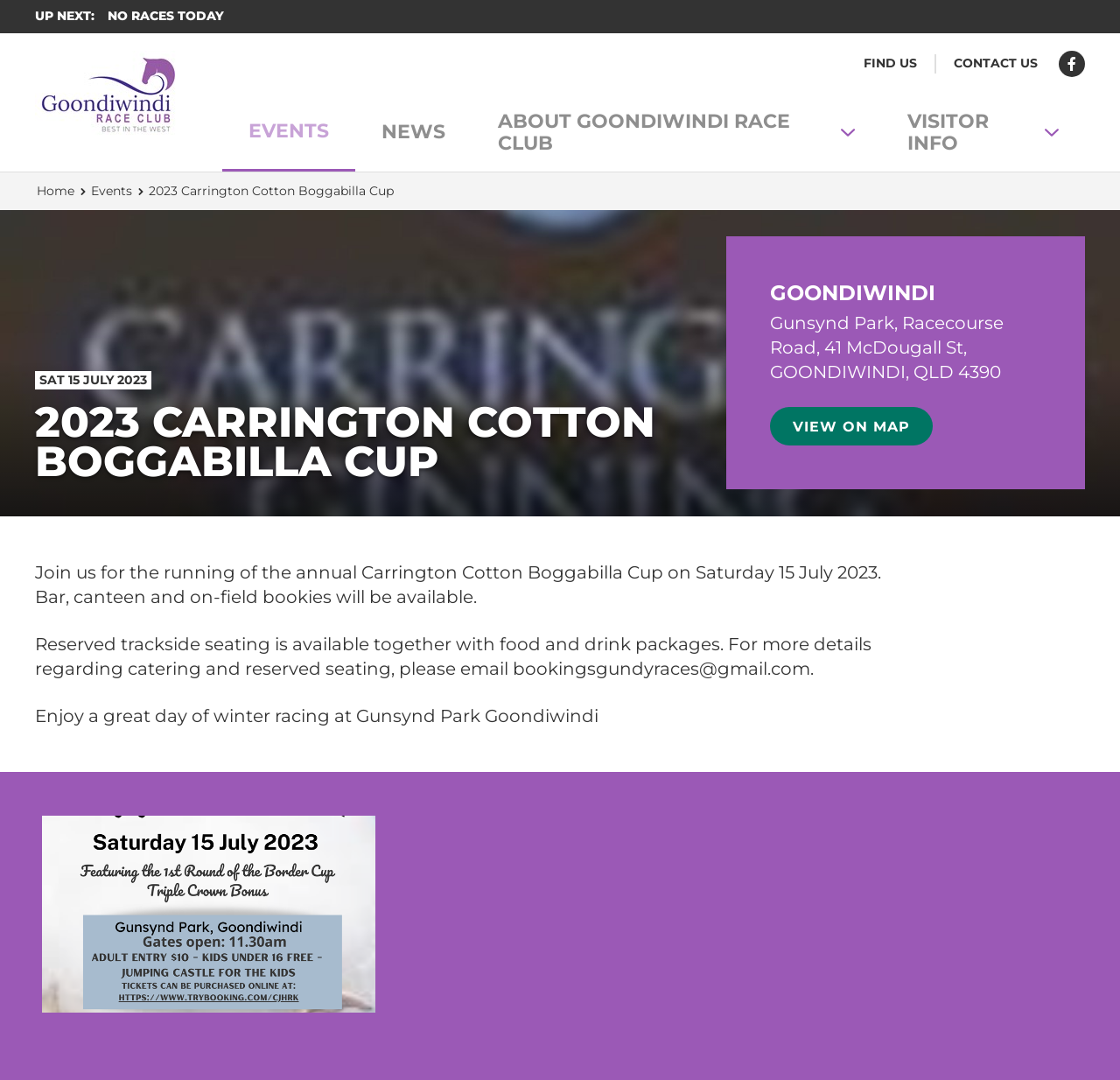Please locate the UI element described by "Contact Us" and provide its bounding box coordinates.

[0.852, 0.052, 0.927, 0.065]